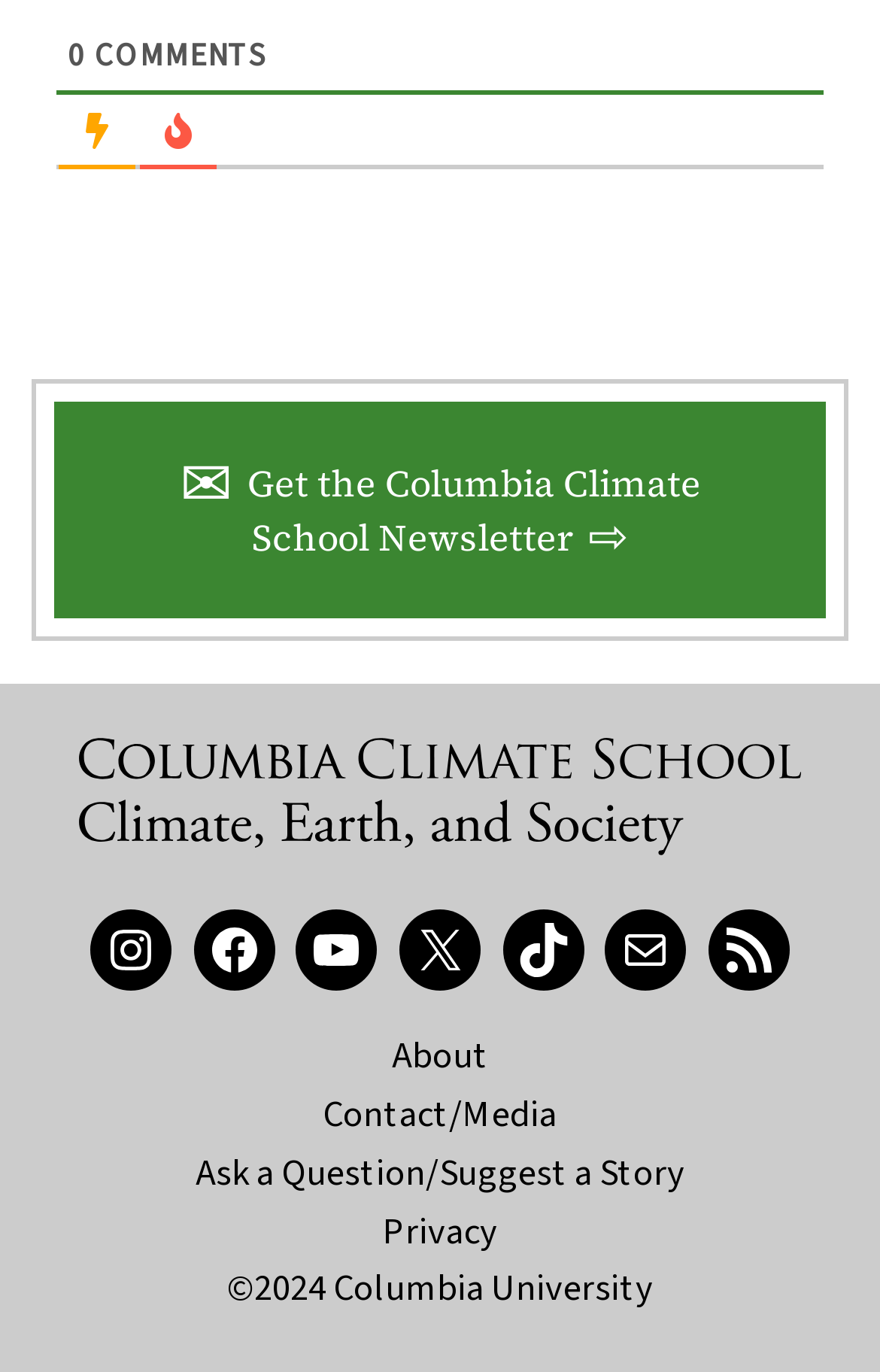Locate the bounding box coordinates of the region to be clicked to comply with the following instruction: "Follow on Facebook". The coordinates must be four float numbers between 0 and 1, in the form [left, top, right, bottom].

None